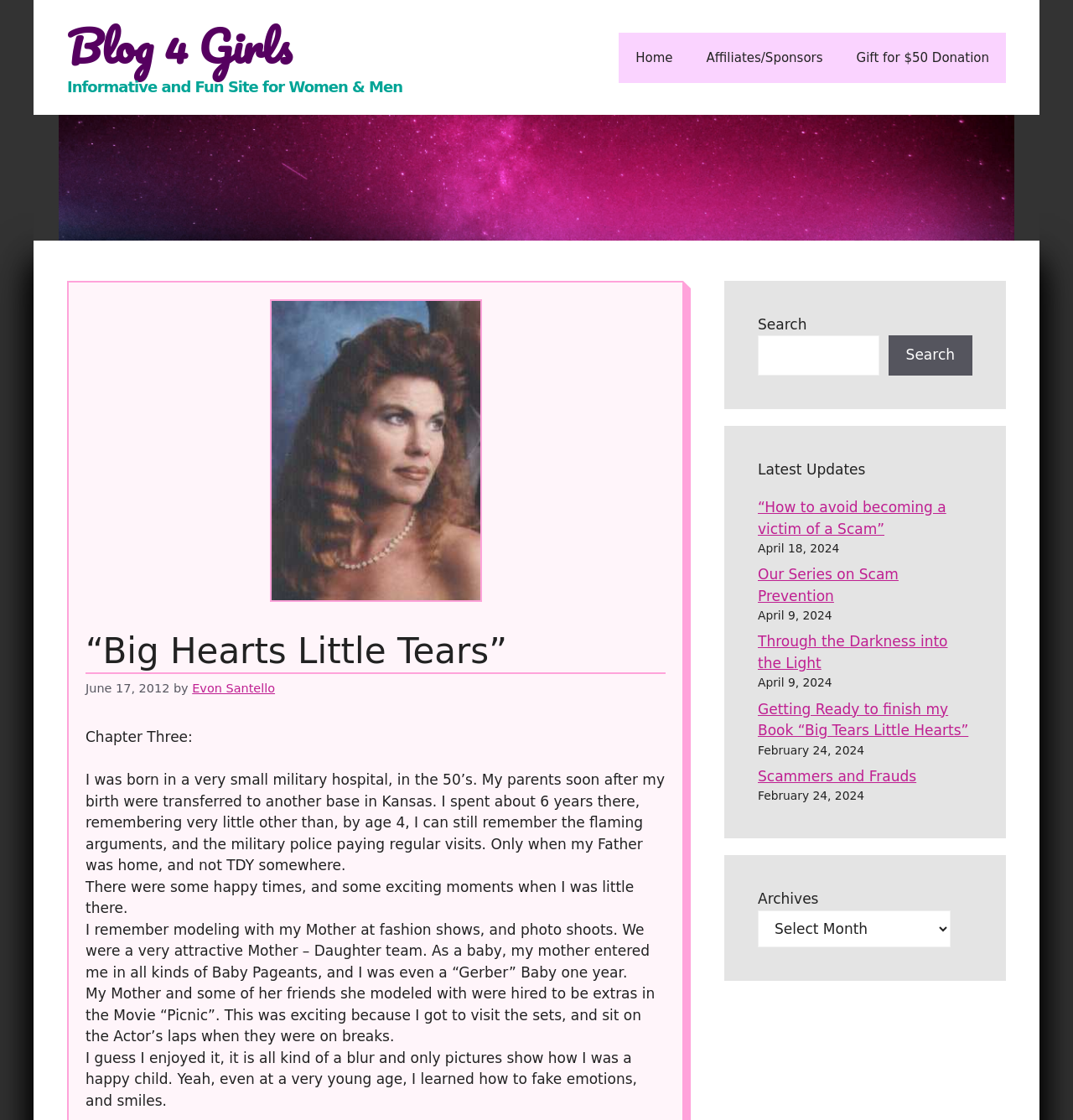What is the title of the chapter being described?
Based on the screenshot, give a detailed explanation to answer the question.

The title of the chapter can be found in the content section, where it says 'Chapter Three:'.